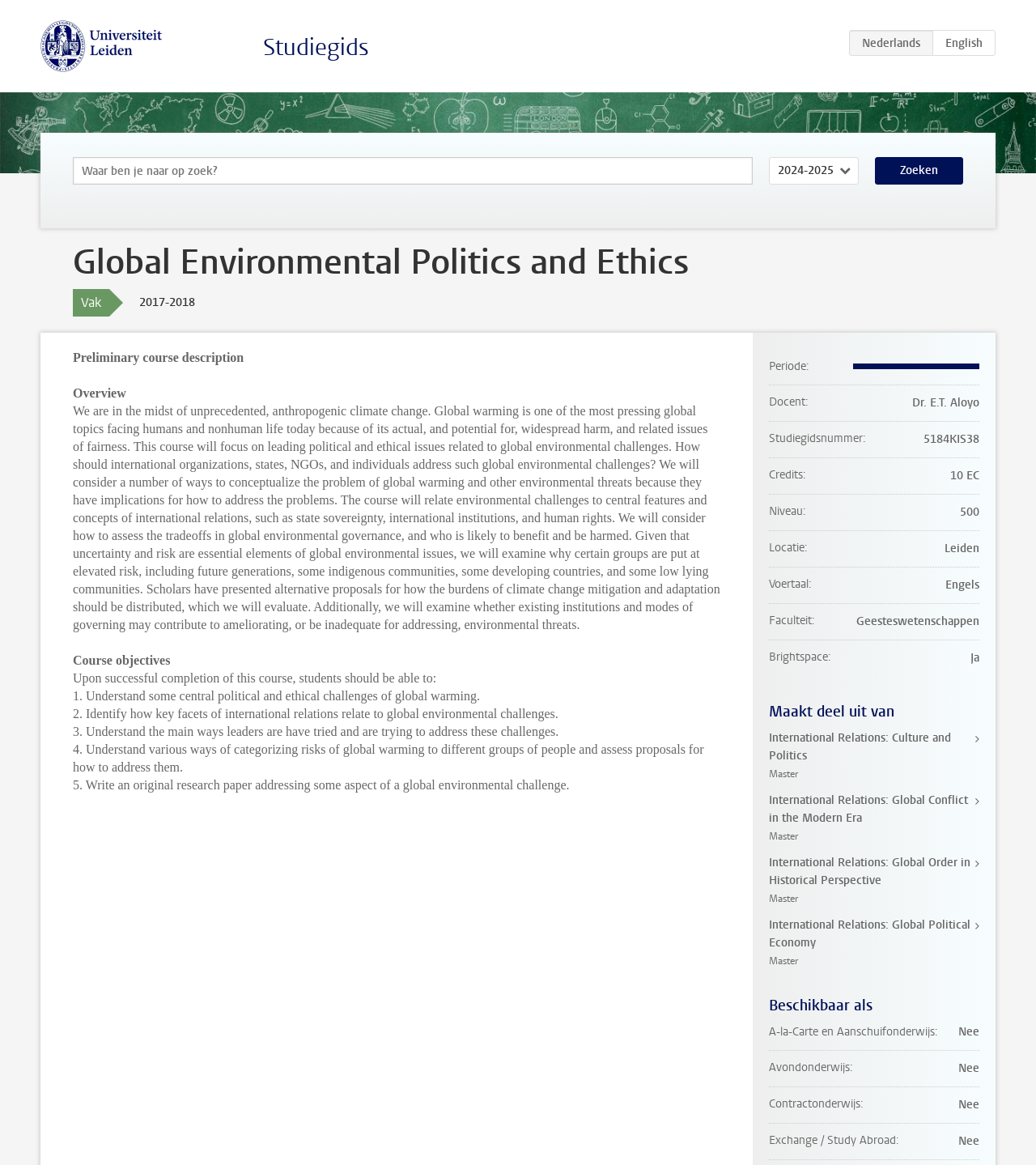Could you provide the bounding box coordinates for the portion of the screen to click to complete this instruction: "Select academic year"?

[0.742, 0.135, 0.829, 0.158]